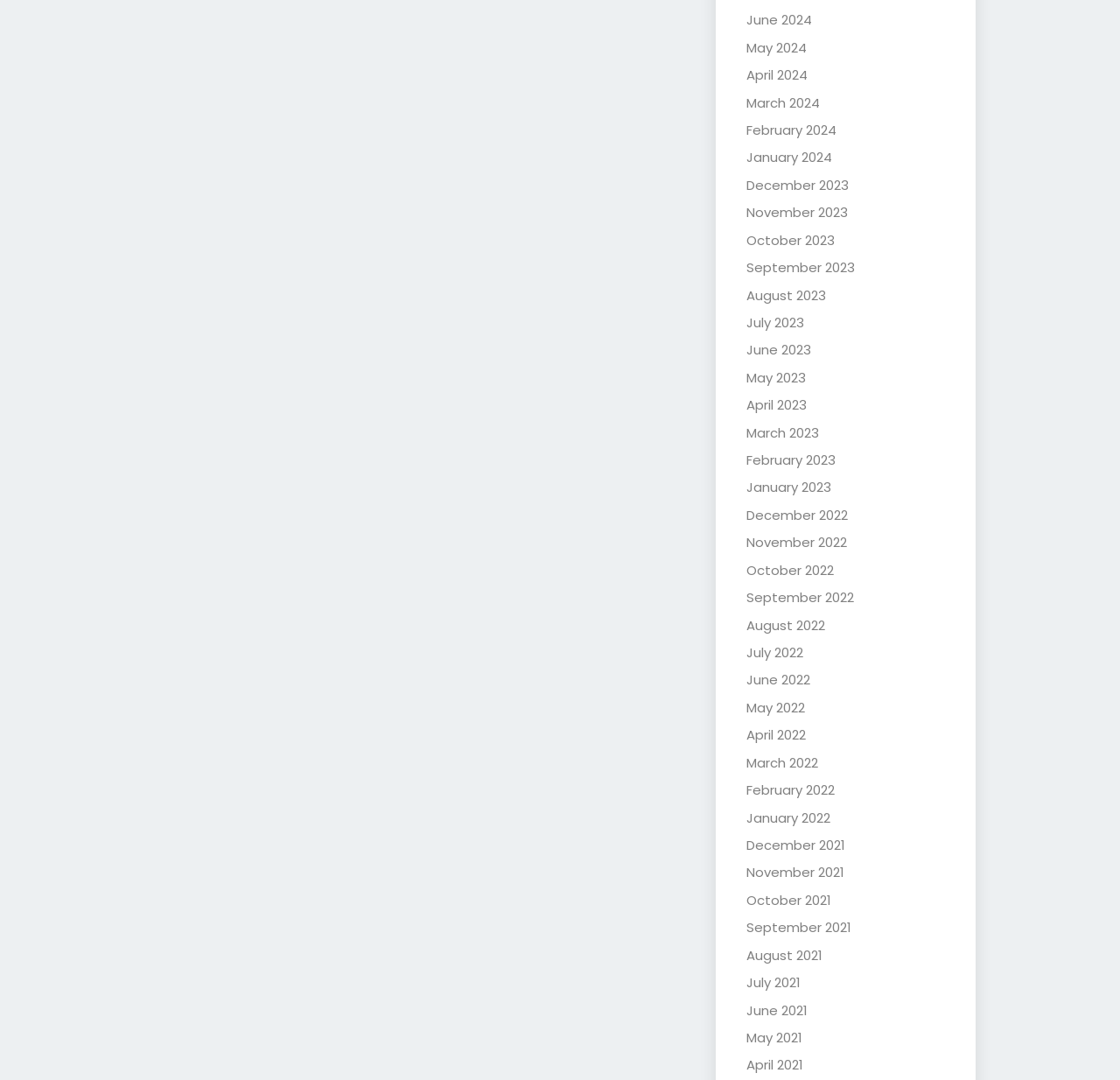Answer the question below with a single word or a brief phrase: 
What is the earliest month listed?

June 2021